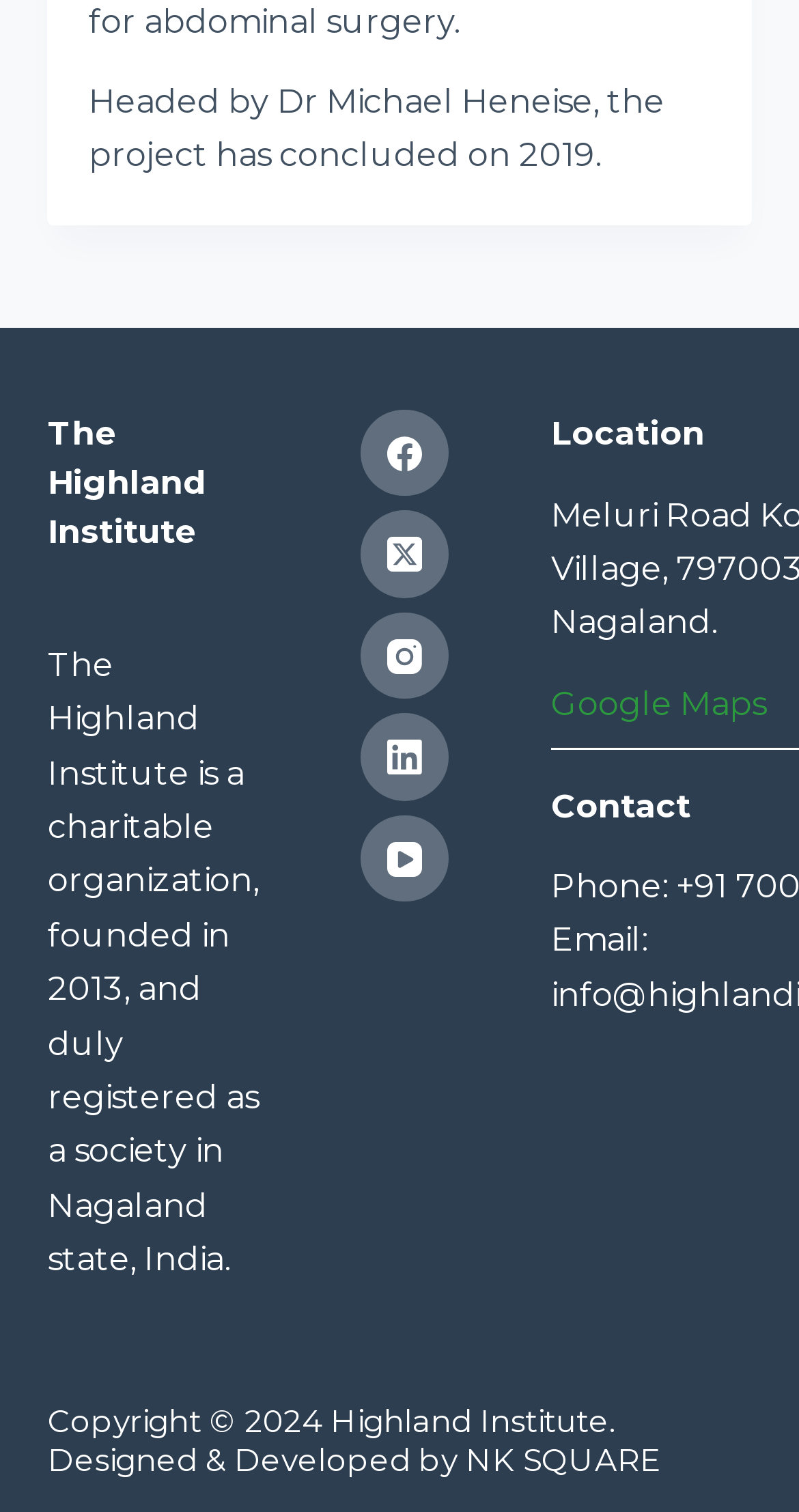Find the bounding box coordinates for the HTML element described as: "YouTube". The coordinates should consist of four float values between 0 and 1, i.e., [left, top, right, bottom].

[0.452, 0.539, 0.561, 0.597]